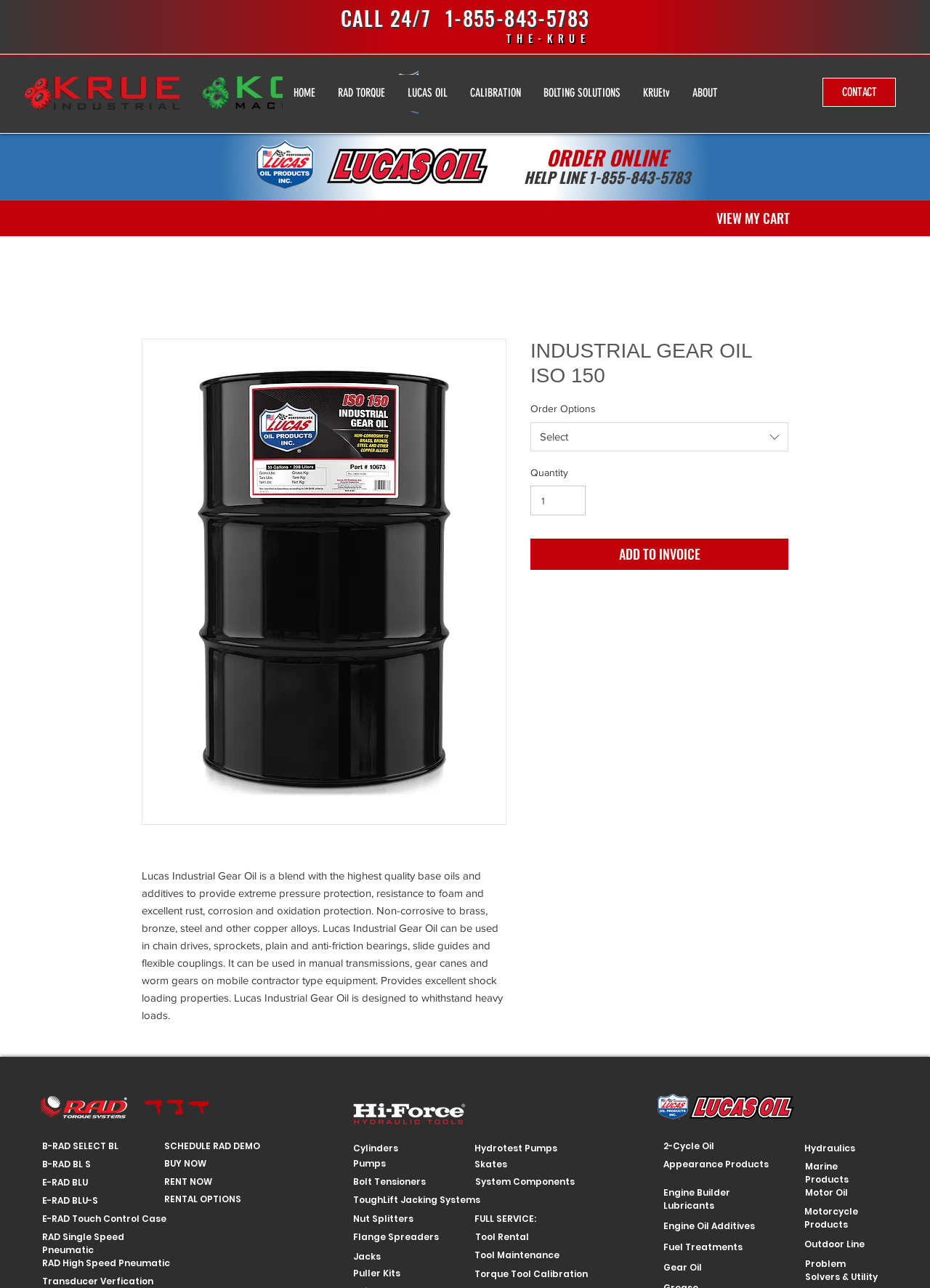Identify the bounding box for the given UI element using the description provided. Coordinates should be in the format (top-left x, top-left y, bottom-right x, bottom-right y) and must be between 0 and 1. Here is the description: RAD Single Speed Pneumatic

[0.045, 0.956, 0.134, 0.974]